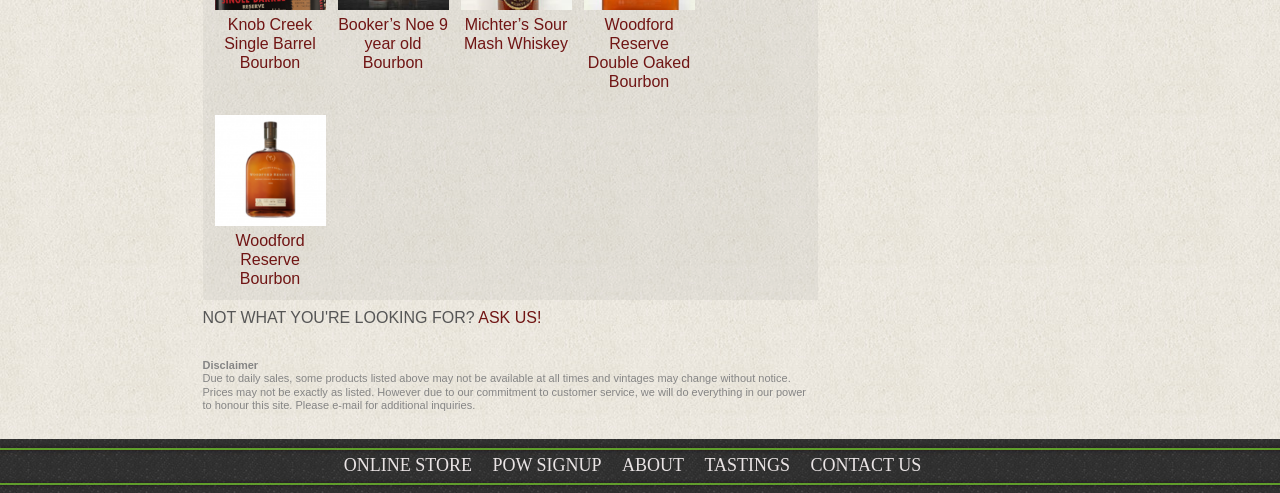What is the name of the first bourbon listed?
Give a comprehensive and detailed explanation for the question.

The first bourbon listed is 'Knob Creek Single Barrel Bourbon' which is a link element located at the top of the webpage with a bounding box of [0.175, 0.032, 0.247, 0.144].